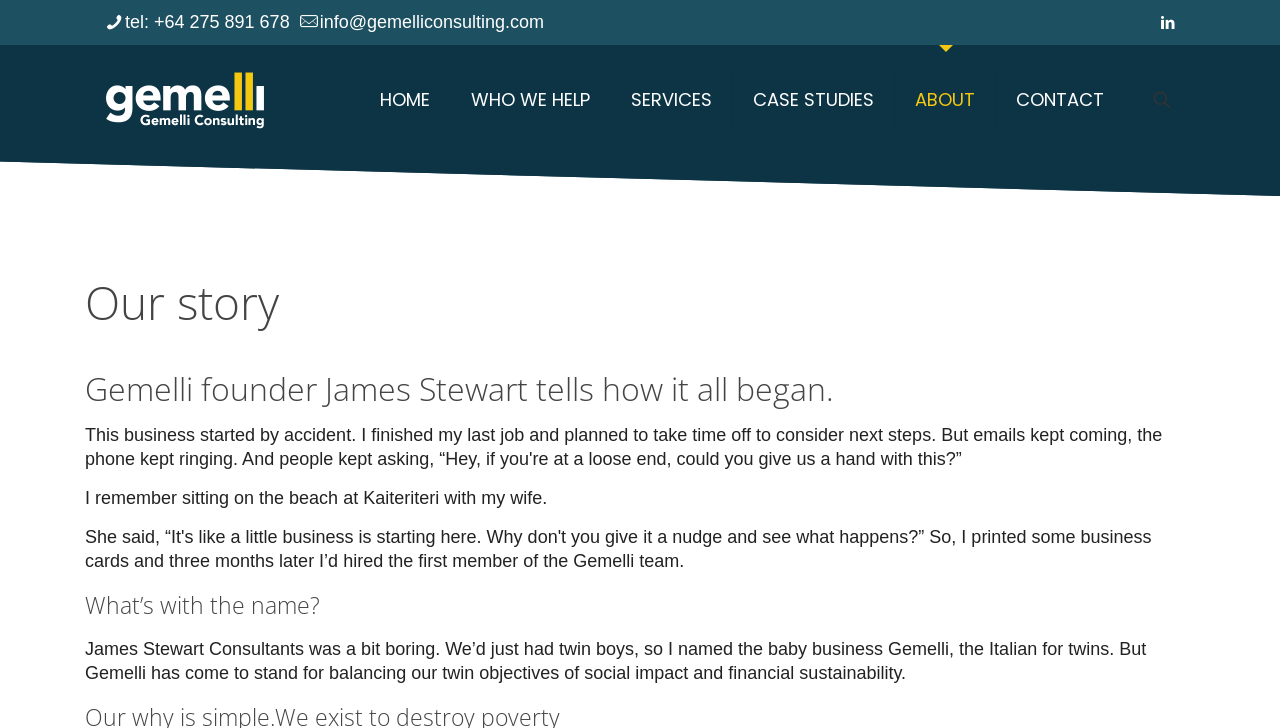Based on the image, provide a detailed and complete answer to the question: 
What is the email address of Gemelli Advisory?

The email address can be found in the contact details section, which is located at the top of the webpage. It is listed as 'info@gemelliconsulting.com'.